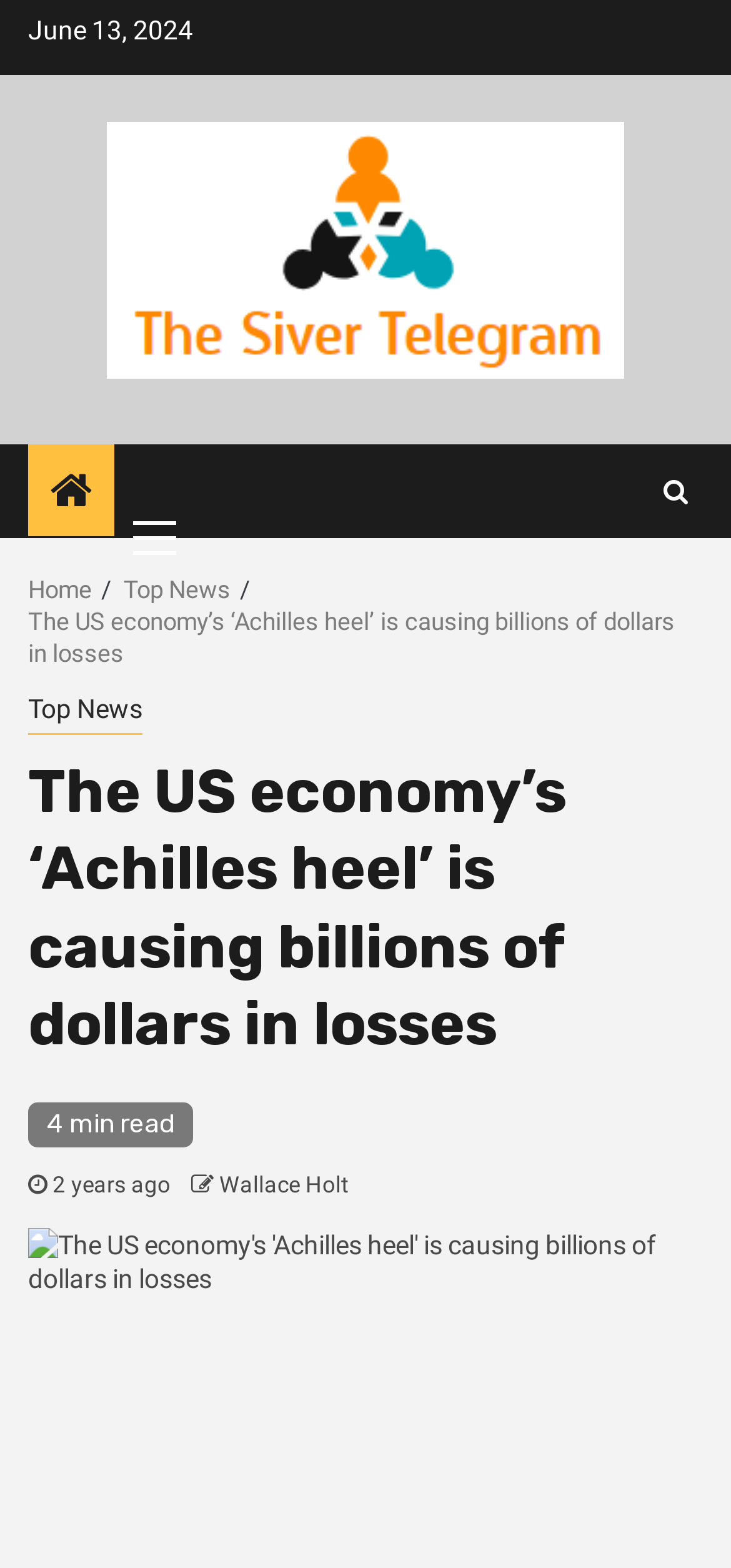What is the category of the article? Using the information from the screenshot, answer with a single word or phrase.

Top News